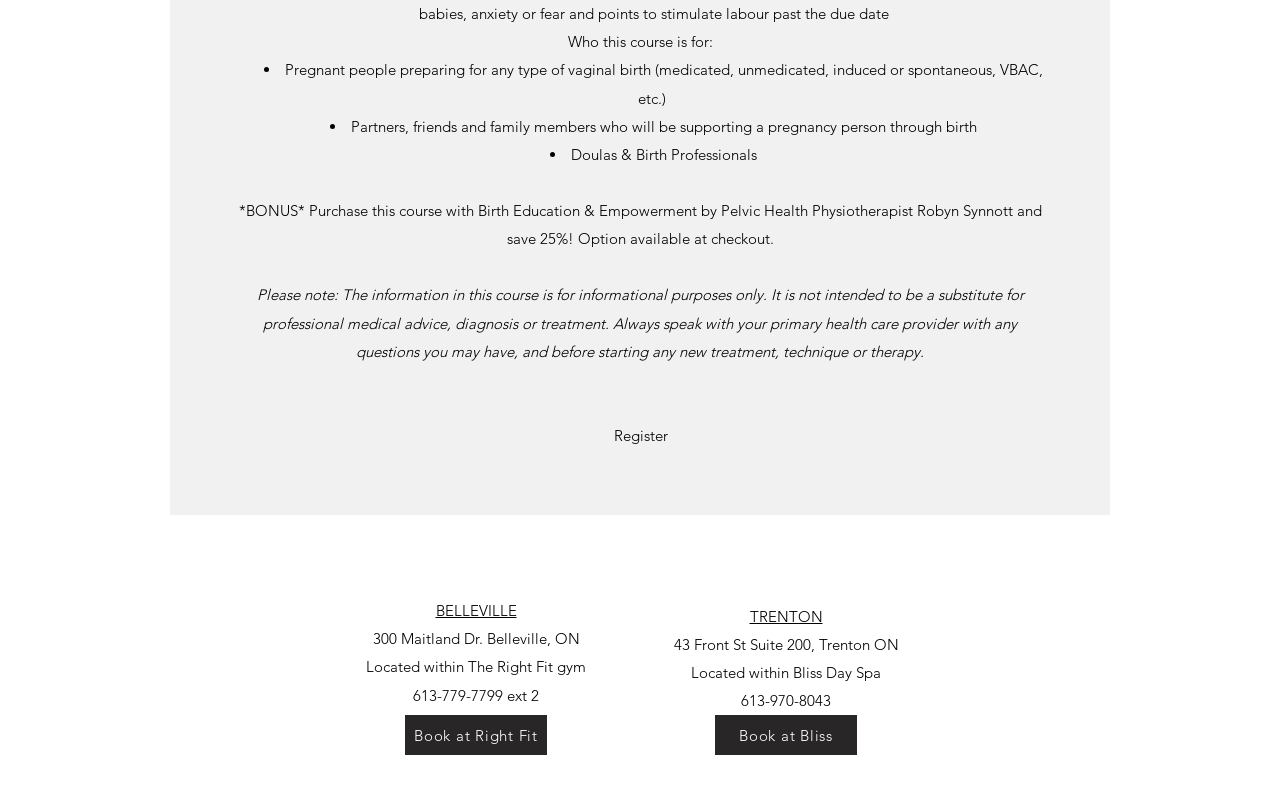Look at the image and give a detailed response to the following question: What is the purpose of this course?

The purpose of this course is for informational purposes only as mentioned in the text 'Please note: The information in this course is for informational purposes only. It is not intended to be a substitute for professional medical advice, diagnosis or treatment.'.